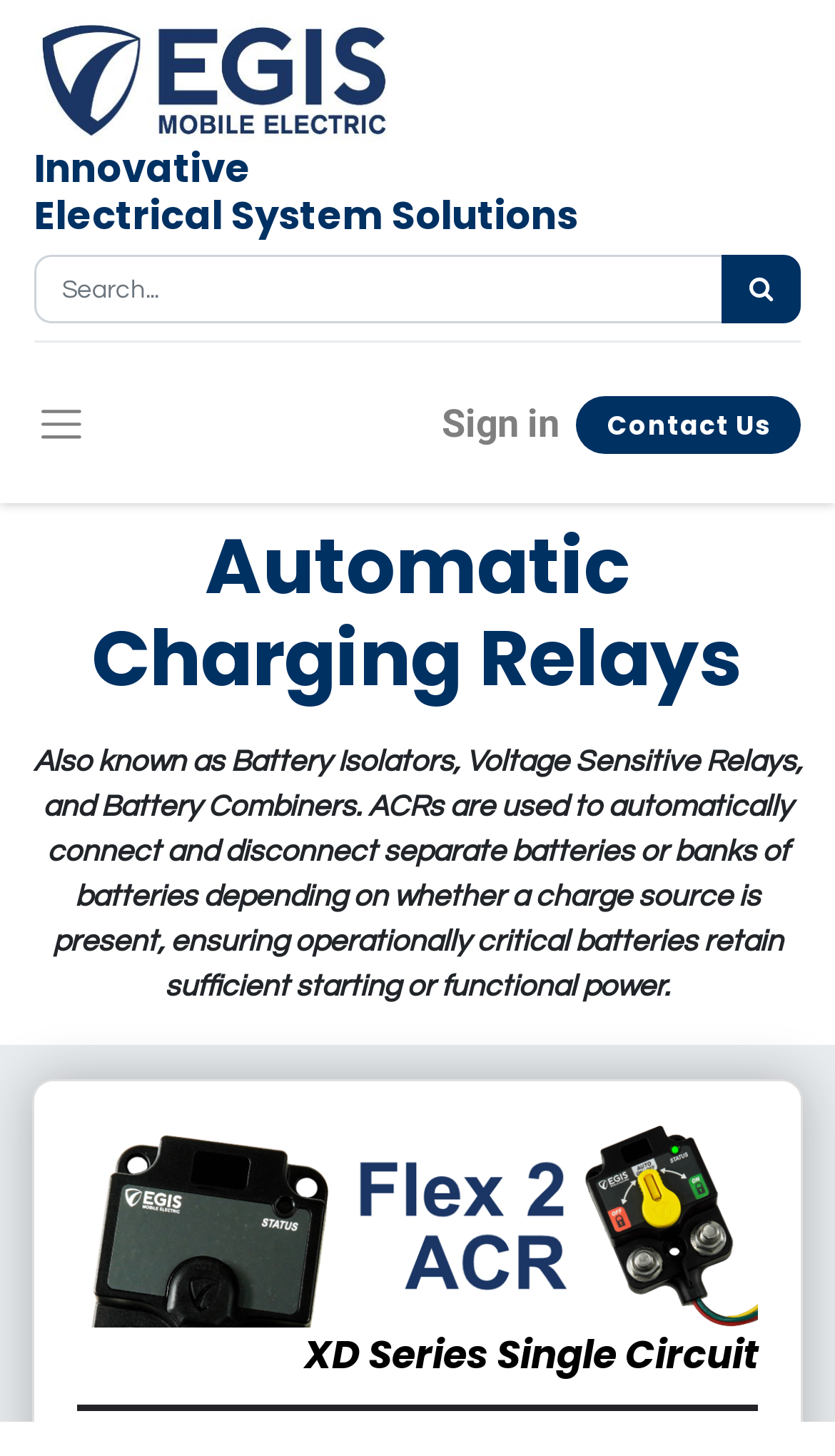Please give a succinct answer using a single word or phrase:
What is the function of the button at the bottom of the search box?

Search